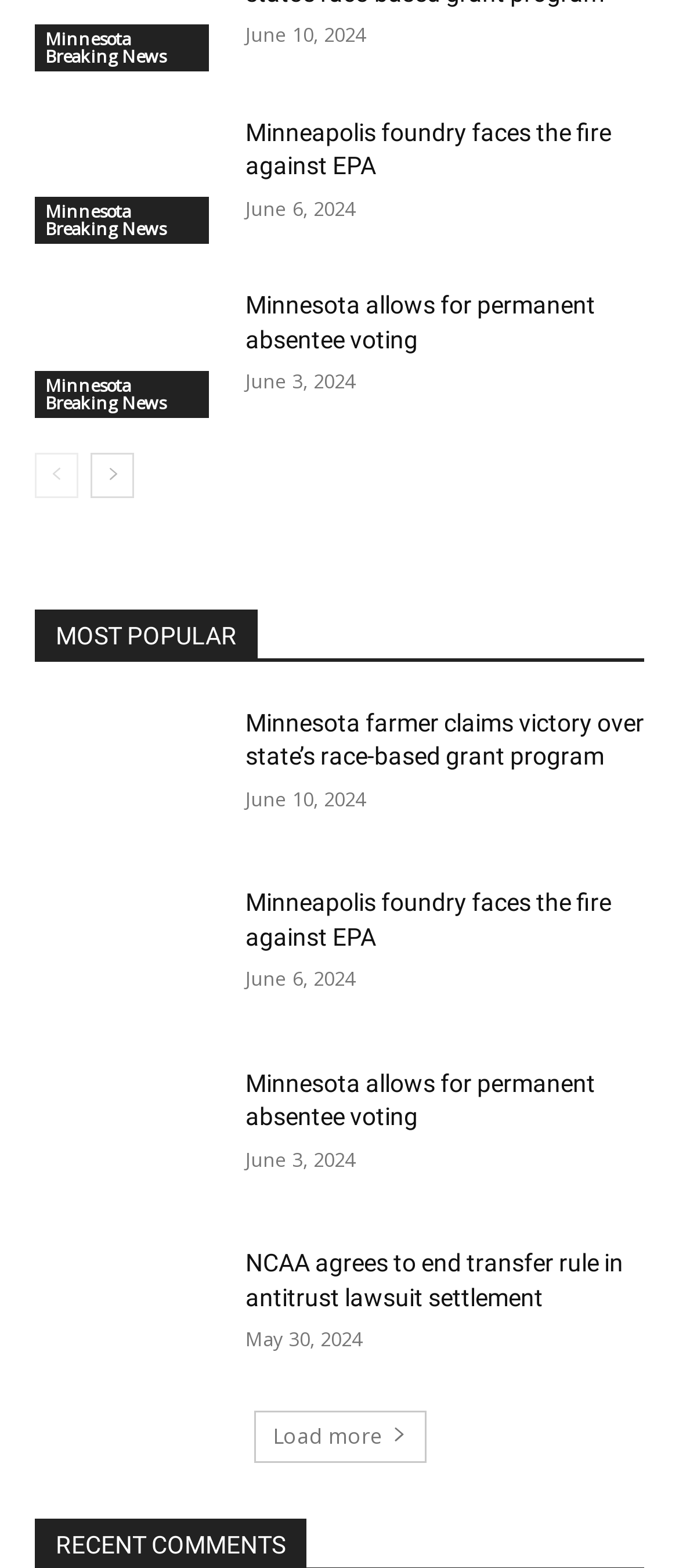Give a one-word or short-phrase answer to the following question: 
How many news articles are on this page?

9